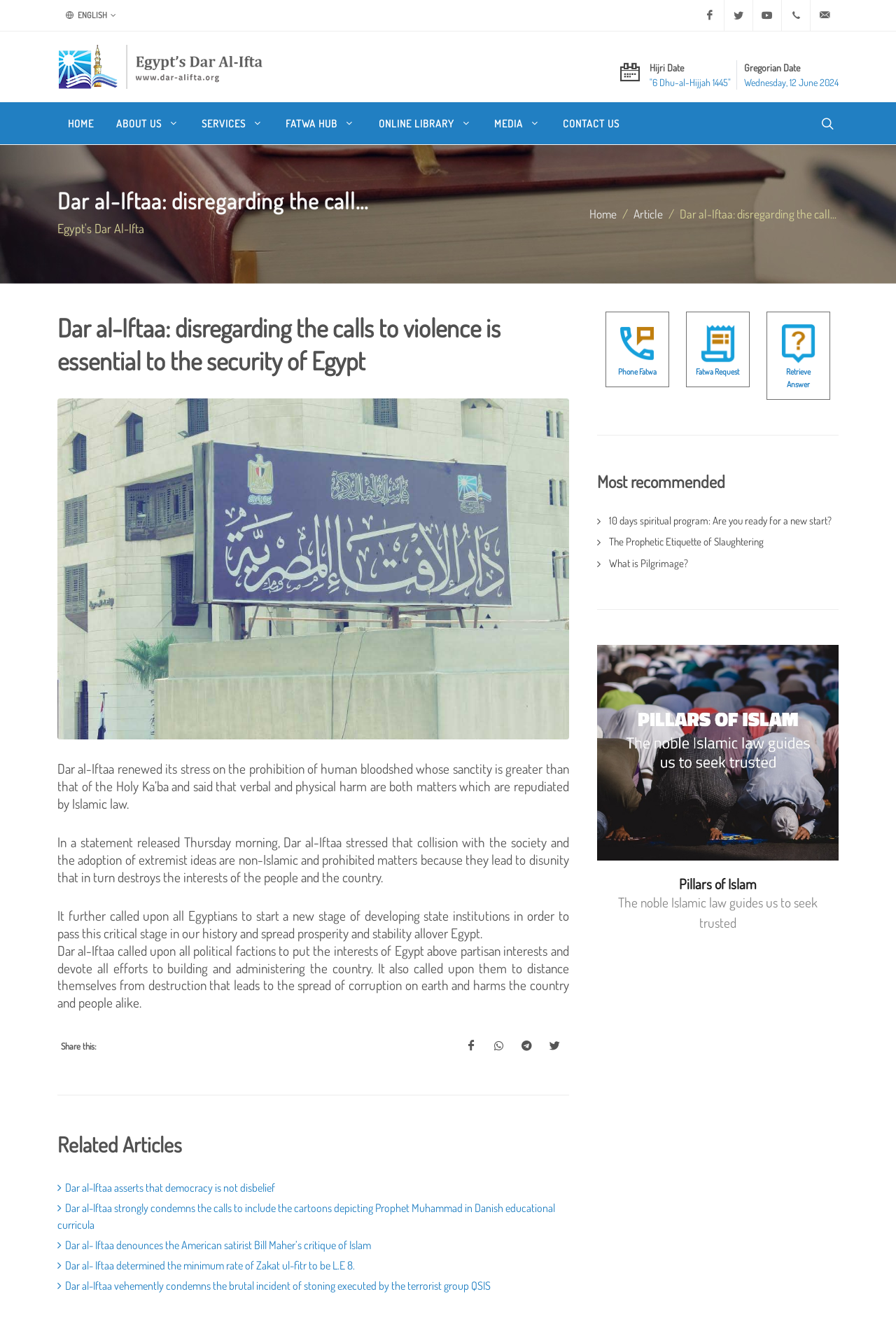Find the UI element described as: "Pillars of Islam" and predict its bounding box coordinates. Ensure the coordinates are four float numbers between 0 and 1, [left, top, right, bottom].

[0.203, 0.662, 0.29, 0.675]